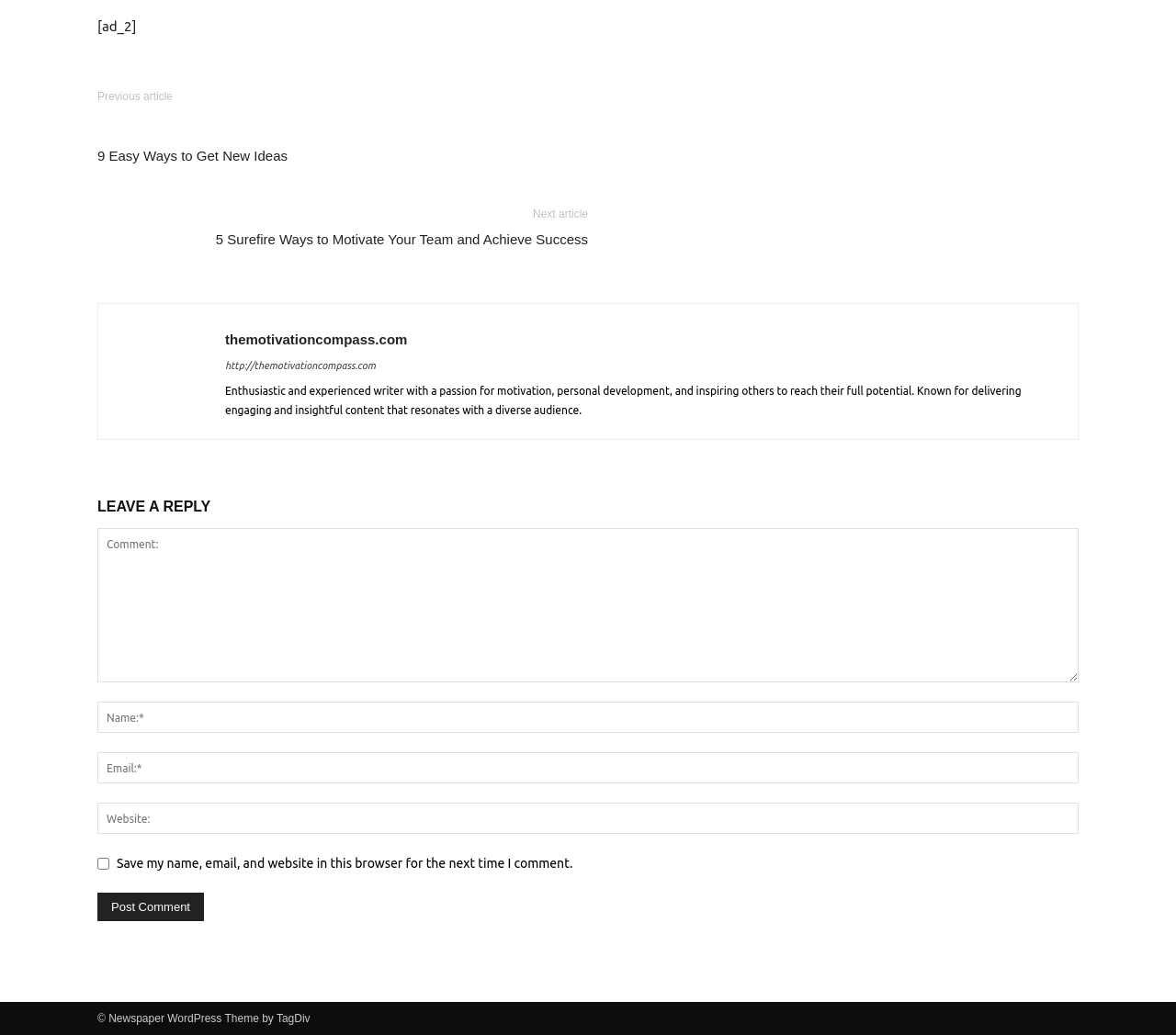Give a succinct answer to this question in a single word or phrase: 
What is the copyright information of the webpage?

Newspaper WordPress Theme by TagDiv